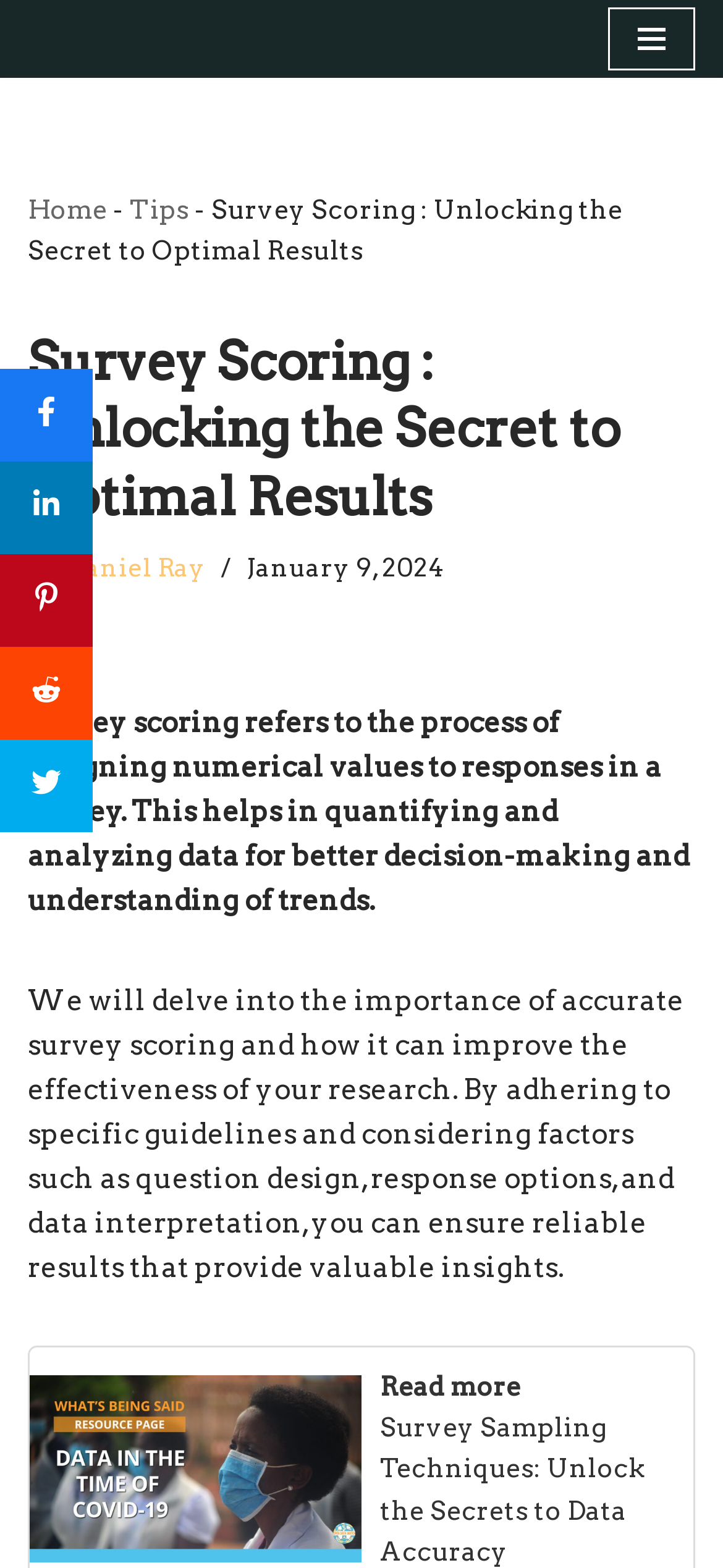Locate the bounding box coordinates of the element's region that should be clicked to carry out the following instruction: "View Survey Sampling Techniques". The coordinates need to be four float numbers between 0 and 1, i.e., [left, top, right, bottom].

[0.041, 0.877, 0.5, 0.996]